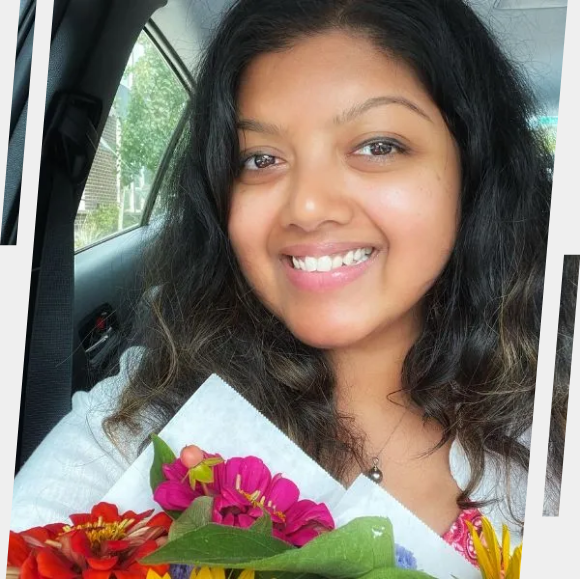What is the color of the person's hair?
Using the information from the image, answer the question thoroughly.

The caption specifically mentions that the person's hair is 'wavy and dark', which suggests that their hair is a darker shade.